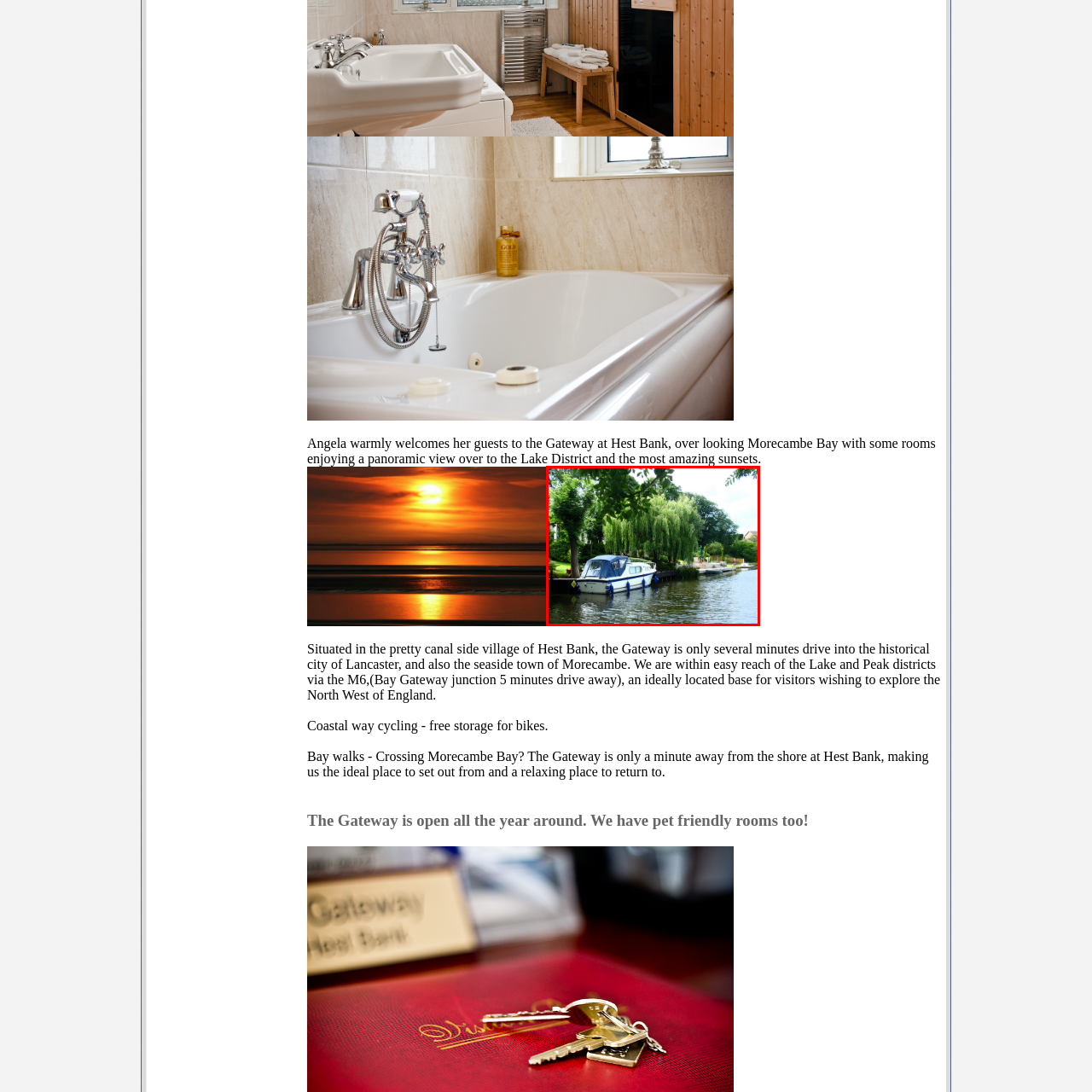What type of trees are swaying in the breeze?
Direct your attention to the image marked by the red bounding box and provide a detailed answer based on the visual details available.

The caption describes the scene, mentioning that 'towering willow trees gently sway in the breeze', which clearly identifies the type of trees present in the image.